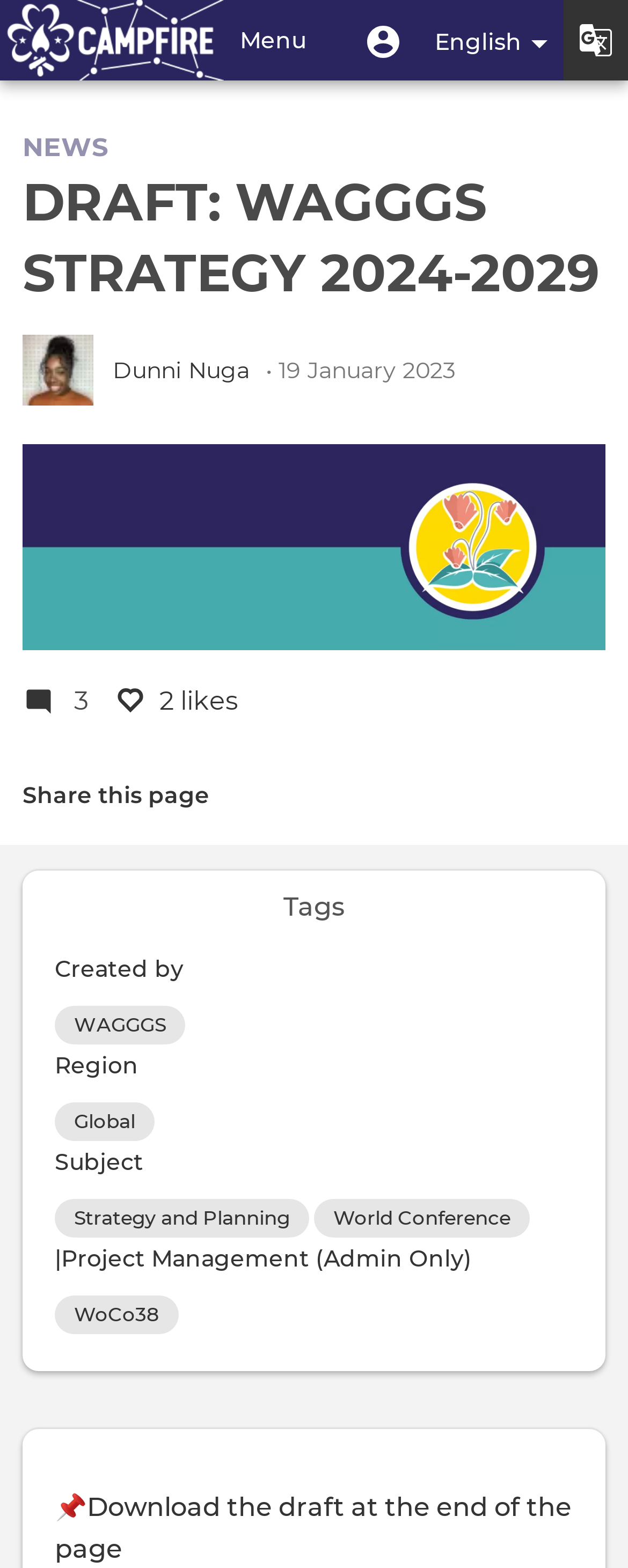Identify and provide the main heading of the webpage.

DRAFT: WAGGGS STRATEGY 2024-2029